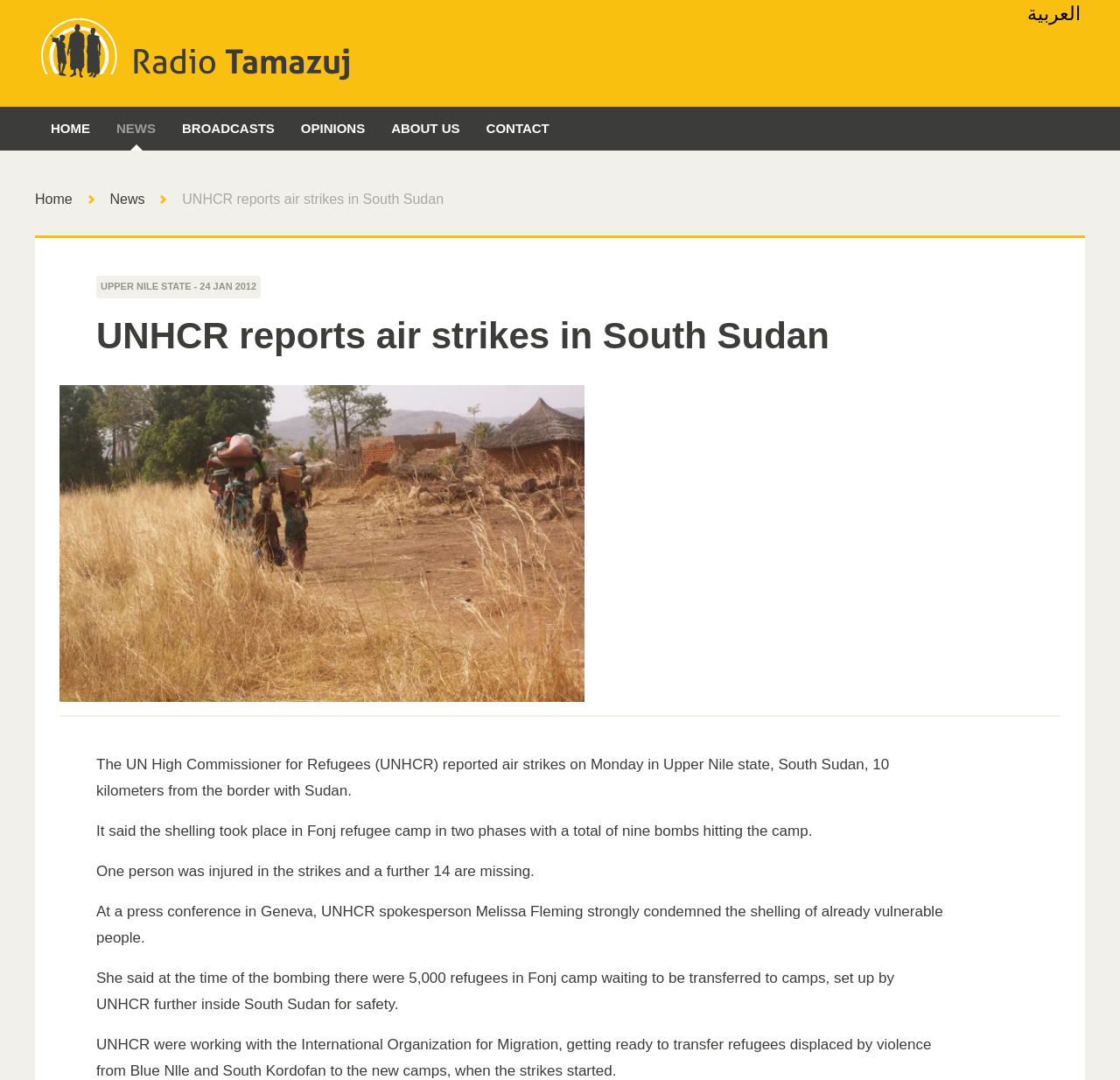Specify the bounding box coordinates of the element's area that should be clicked to execute the given instruction: "Read UNHCR reports air strikes in South Sudan news". The coordinates should be four float numbers between 0 and 1, i.e., [left, top, right, bottom].

[0.163, 0.177, 0.396, 0.191]